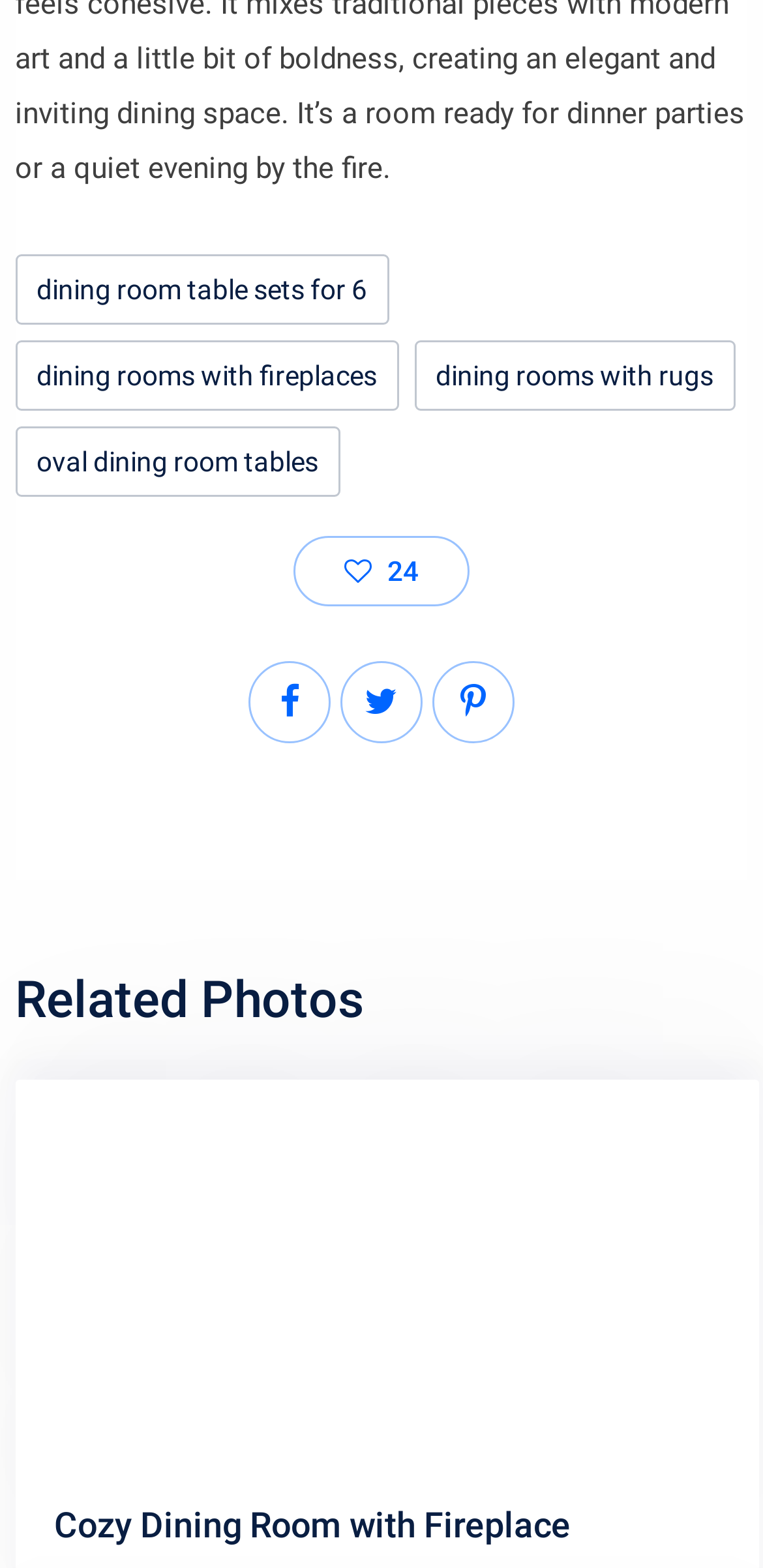How many links have the same text as the 'Cozy Dining Room with Fireplace' heading?
Give a comprehensive and detailed explanation for the question.

I compared the text of the links and found that the 'Cozy Dining Room with Fireplace' heading and two links have the same text, indicating that there are two links with the same text as the heading.